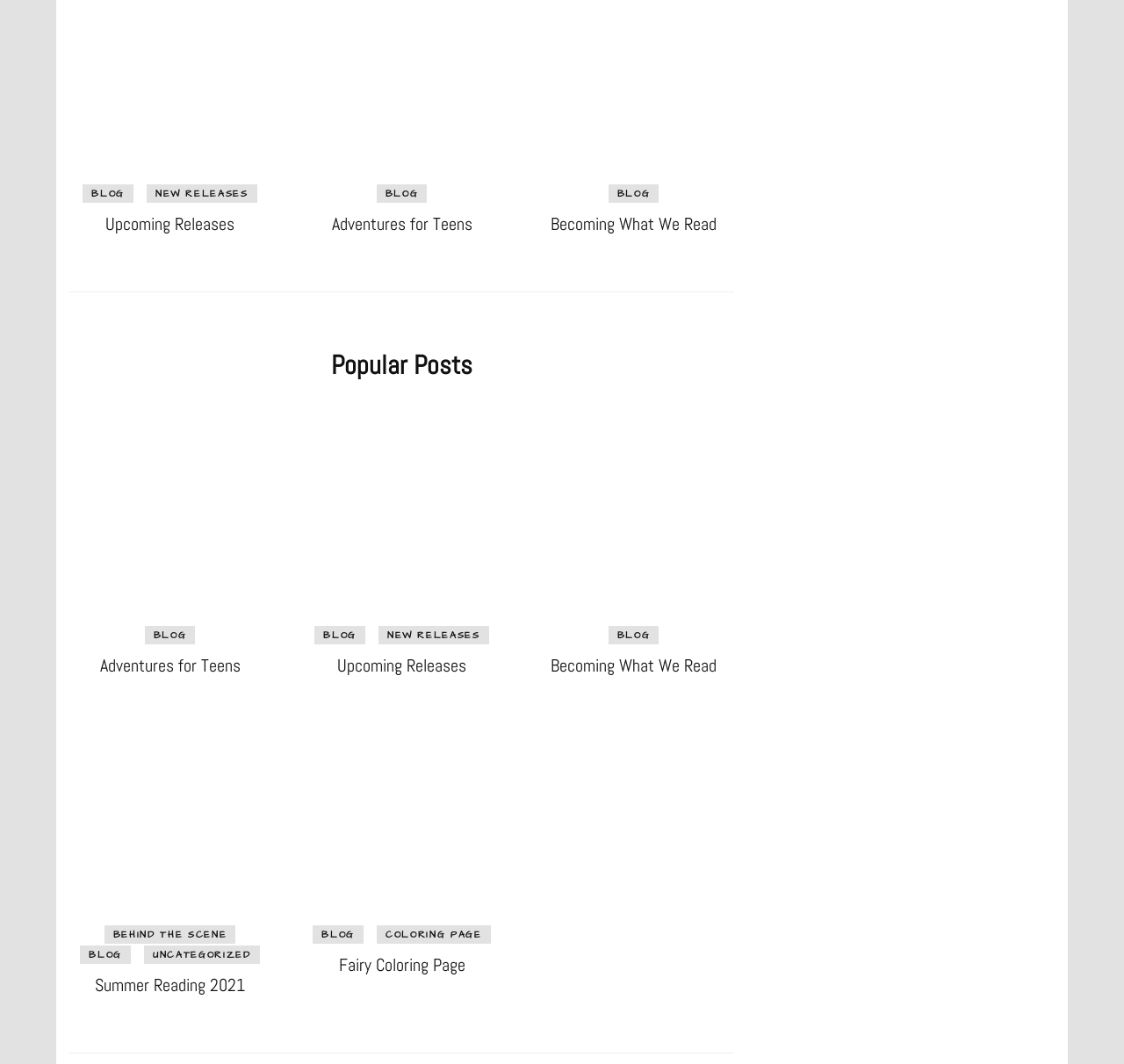Determine the bounding box coordinates of the section to be clicked to follow the instruction: "View 'Upcoming Releases'". The coordinates should be given as four float numbers between 0 and 1, formatted as [left, top, right, bottom].

[0.094, 0.2, 0.209, 0.221]